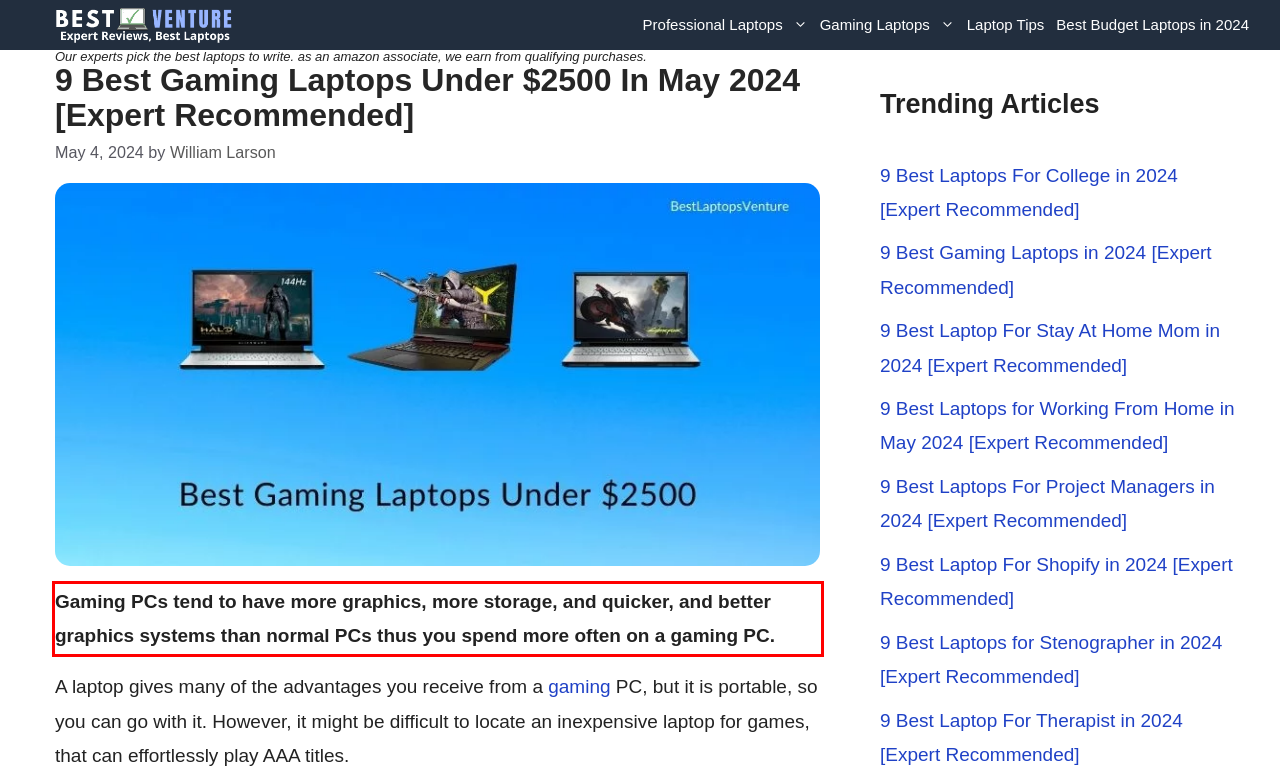Please perform OCR on the text content within the red bounding box that is highlighted in the provided webpage screenshot.

Gaming PCs tend to have more graphics, more storage, and quicker, and better graphics systems than normal PCs thus you spend more often on a gaming PC.